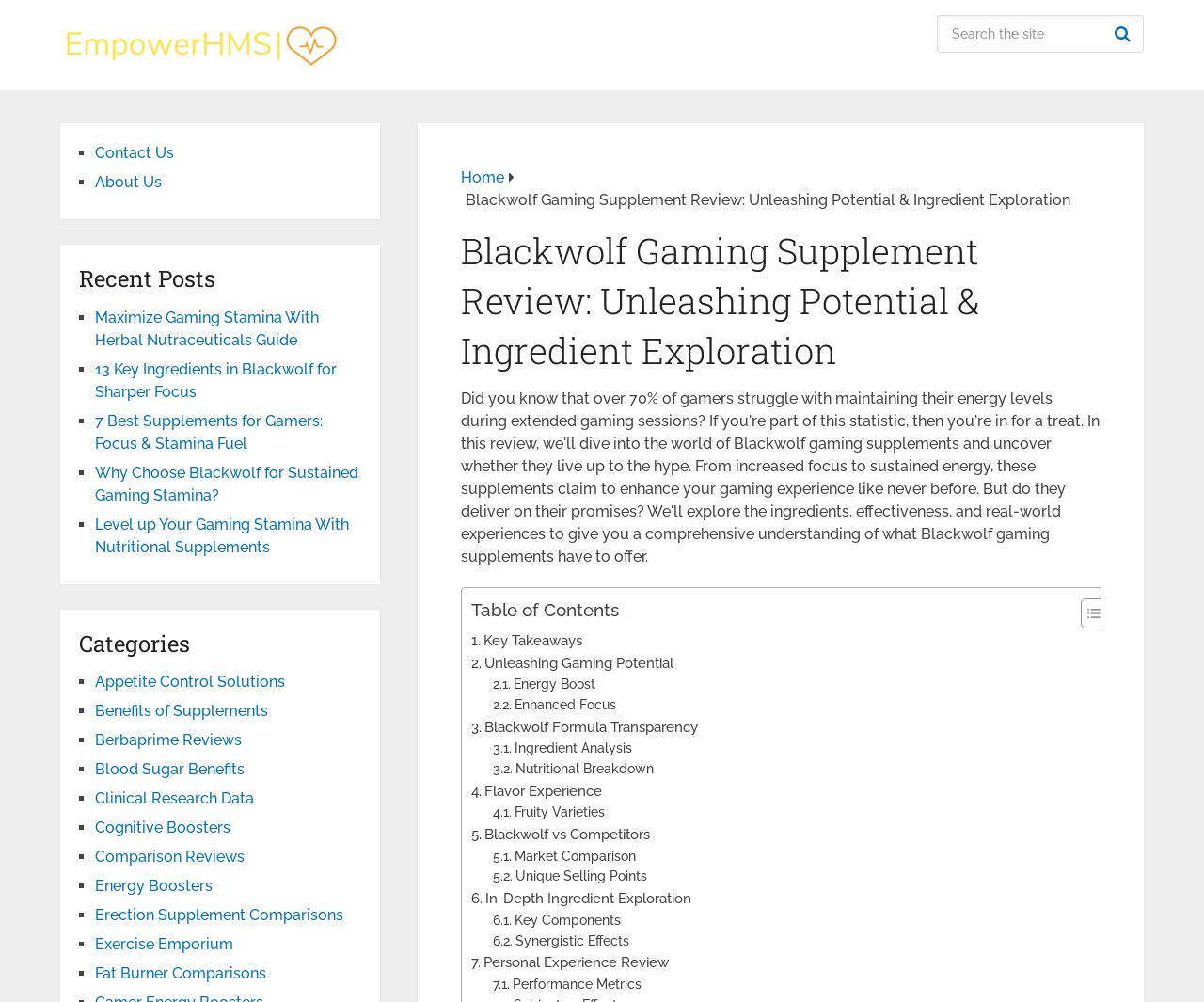Please mark the clickable region by giving the bounding box coordinates needed to complete this instruction: "Read the article about Maximize Gaming Stamina With Herbal Nutraceuticals Guide".

[0.079, 0.308, 0.265, 0.348]